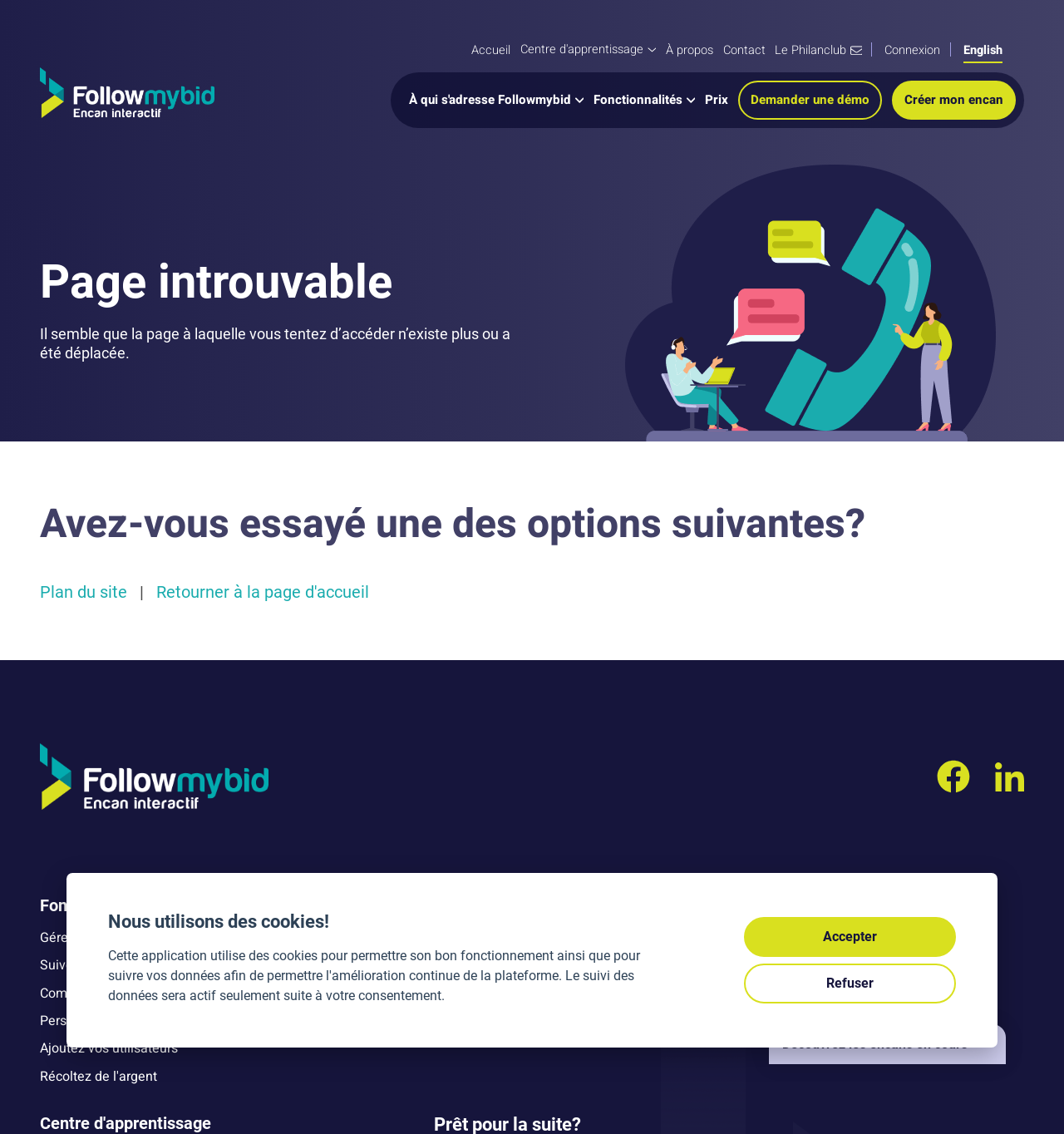Find and provide the bounding box coordinates for the UI element described with: "Découvrez les encans en cours".

[0.723, 0.903, 0.945, 0.938]